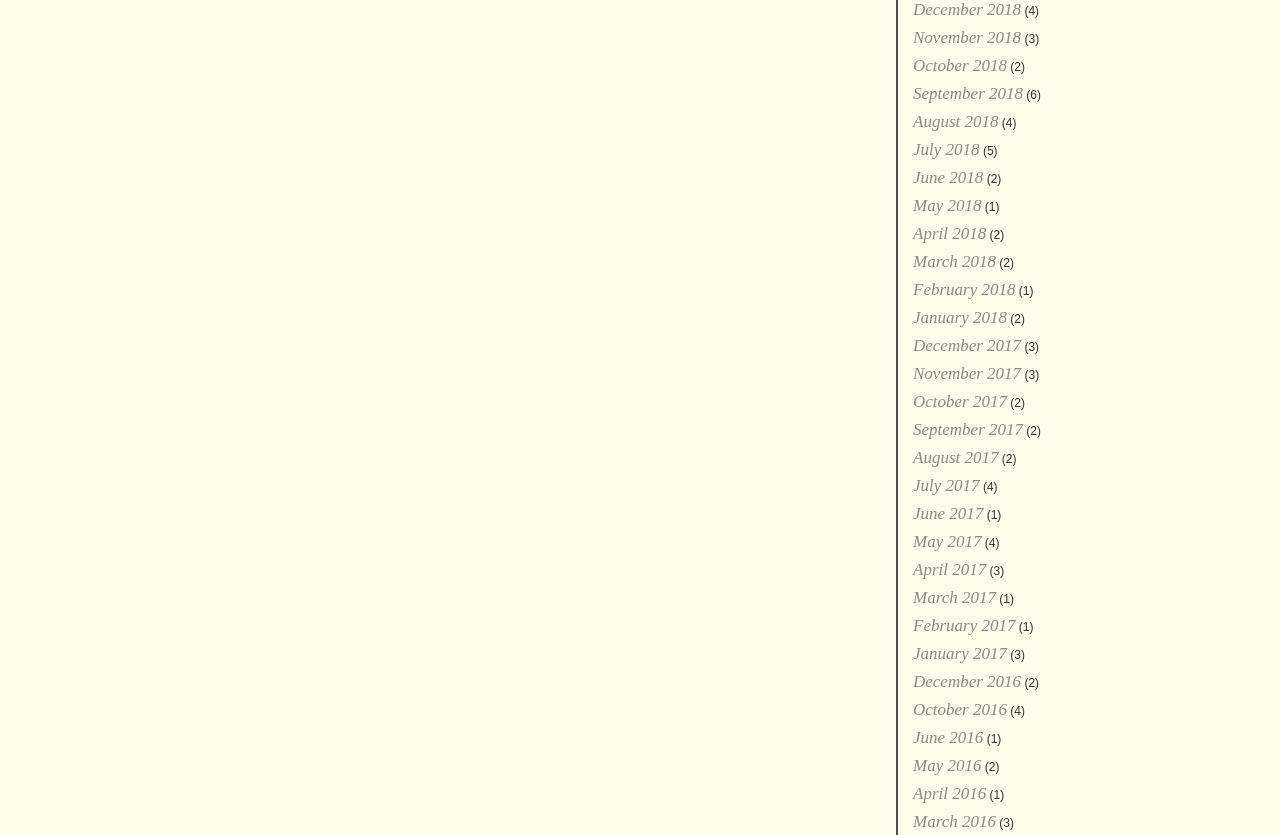Please determine the bounding box coordinates of the section I need to click to accomplish this instruction: "View November 2017".

[0.713, 0.436, 0.798, 0.459]